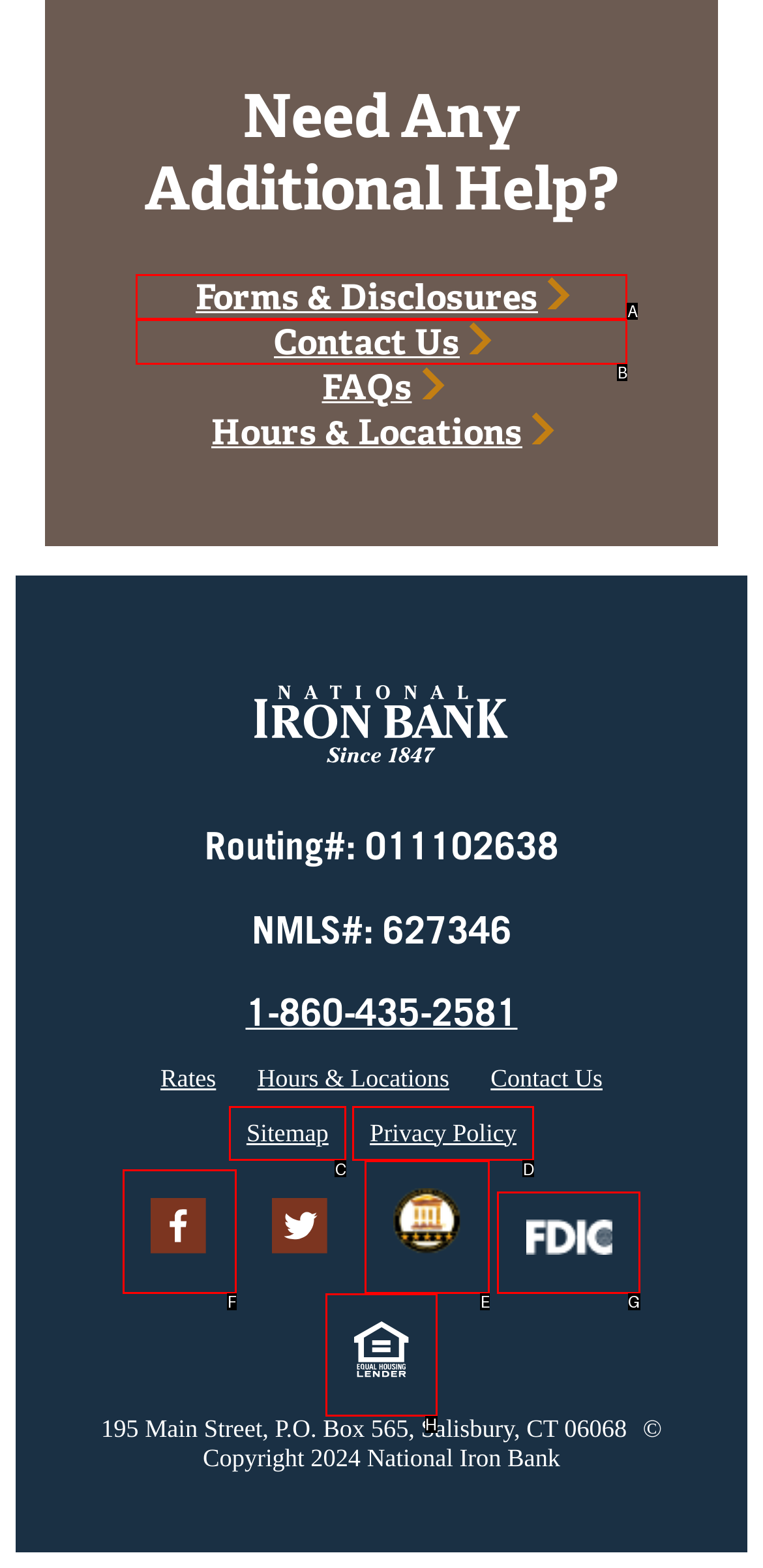Given the instruction: View the impressum, which HTML element should you click on?
Answer with the letter that corresponds to the correct option from the choices available.

None